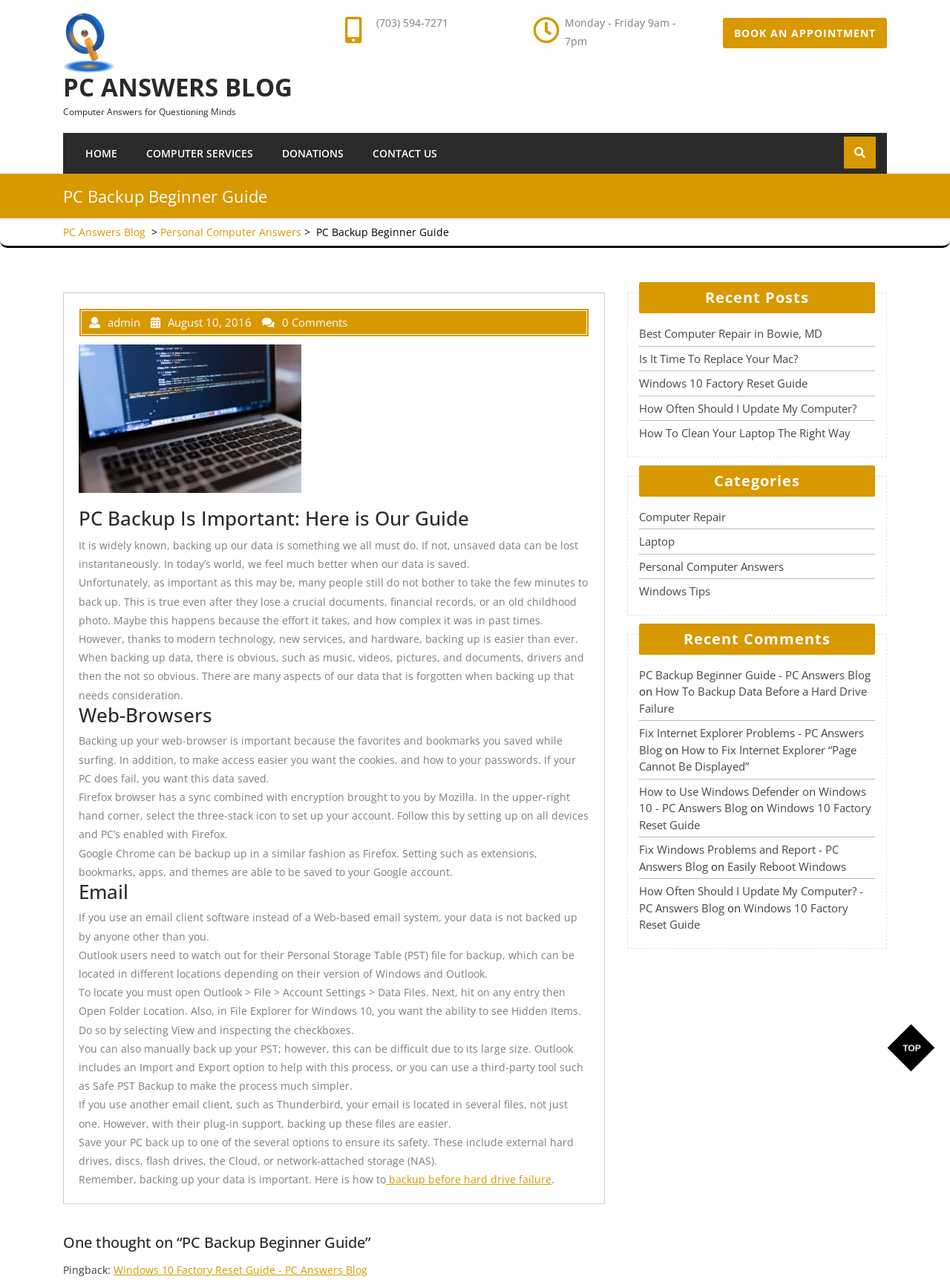Bounding box coordinates are specified in the format (top-left x, top-left y, bottom-right x, bottom-right y). All values are floating point numbers bounded between 0 and 1. Please provide the bounding box coordinate of the region this sentence describes: Top

[0.934, 0.795, 0.984, 0.832]